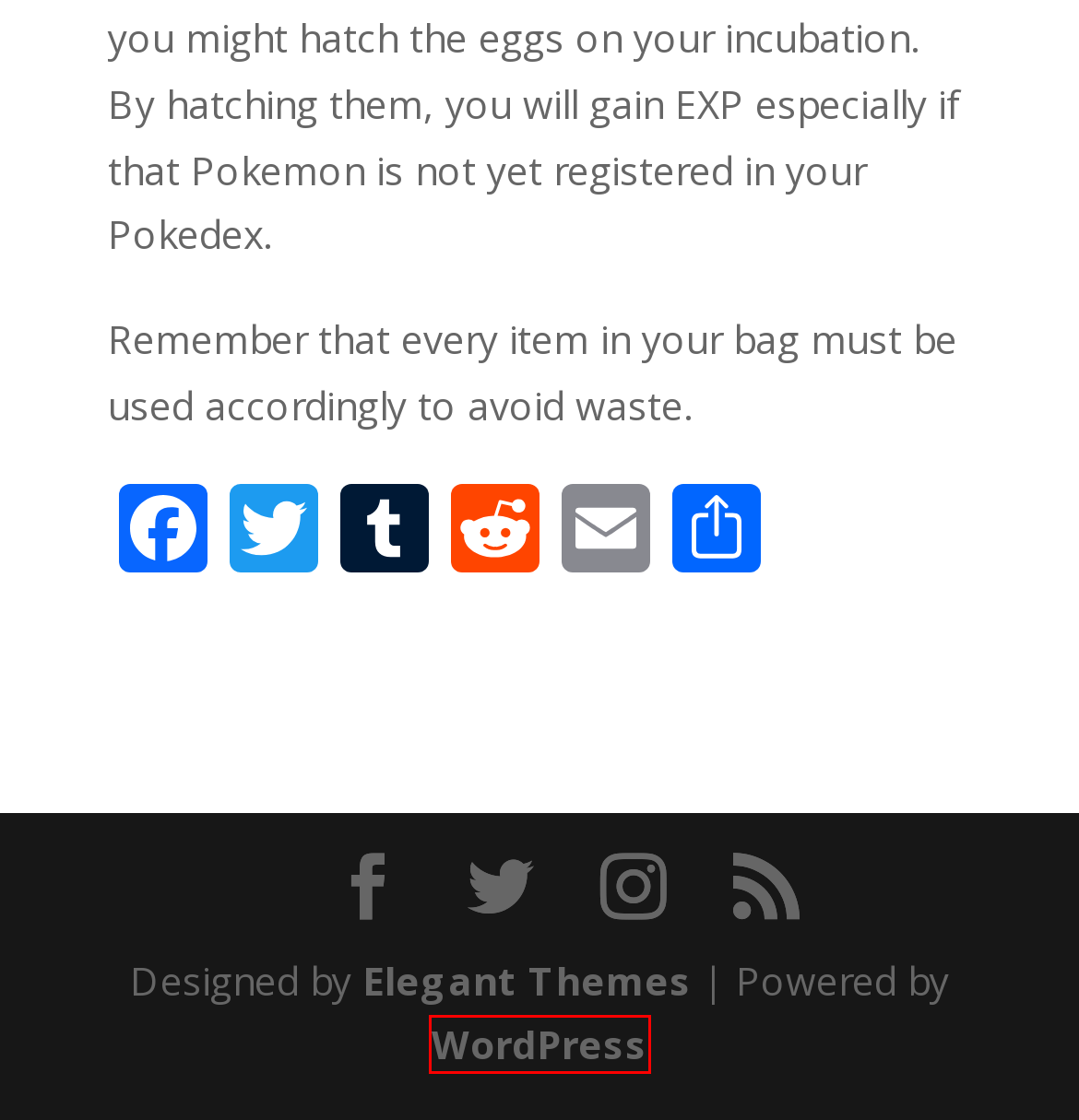Review the webpage screenshot provided, noting the red bounding box around a UI element. Choose the description that best matches the new webpage after clicking the element within the bounding box. The following are the options:
A. Pokemon Go Account Archives - Best Online Games Review
B. Blog Tool, Publishing Platform, and CMS – WordPress.org
C. Best Online Games Review
D. AddToAny - Share
E. Guides Archives - Best Online Games Review
F. Pokemon GO Archives - Best Online Games Review
G. The Most Popular WordPress Themes In The World
H. online game Archives - Best Online Games Review

B